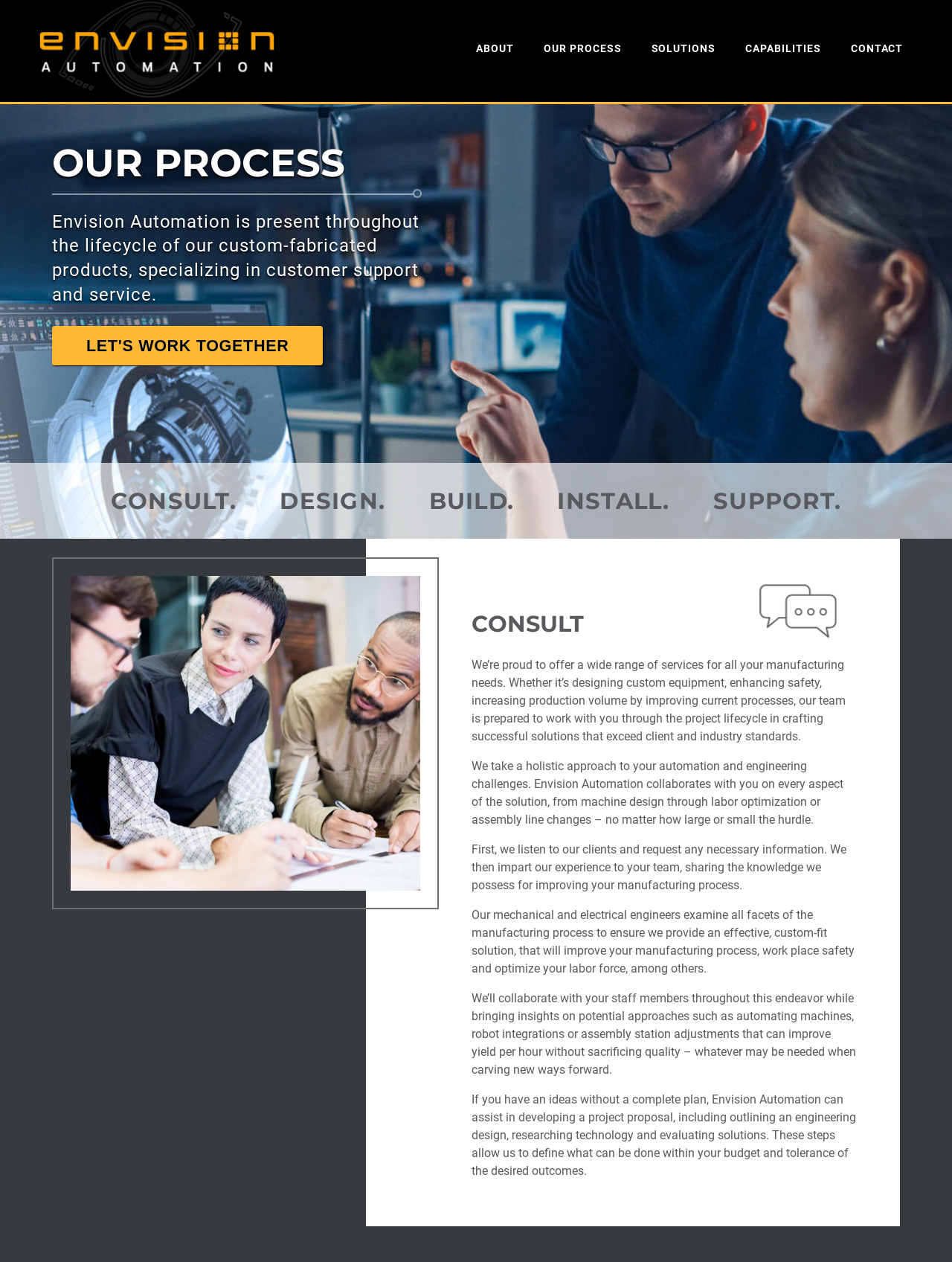How many stages are in the process?
Look at the image and answer with only one word or phrase.

5